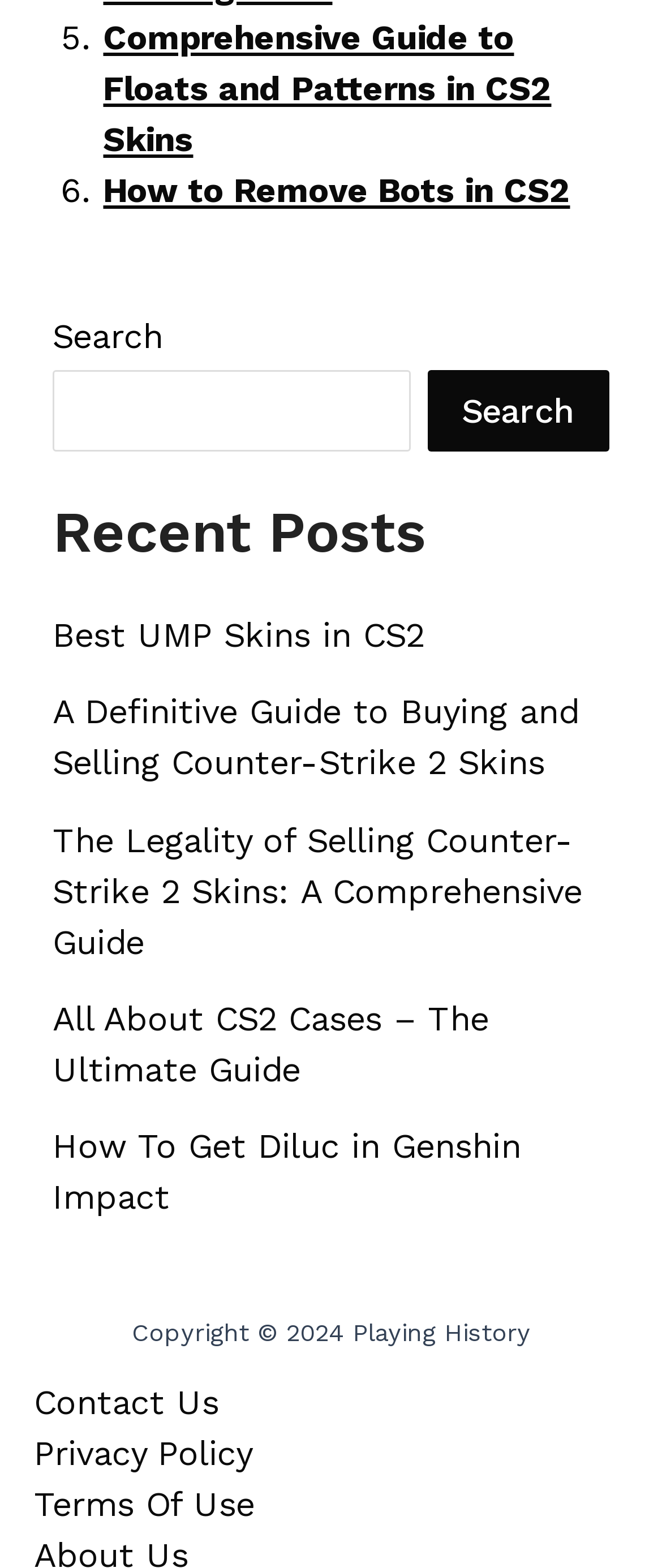Pinpoint the bounding box coordinates of the element you need to click to execute the following instruction: "Read the comprehensive guide to floats and patterns in CS2 skins". The bounding box should be represented by four float numbers between 0 and 1, in the format [left, top, right, bottom].

[0.156, 0.011, 0.833, 0.102]